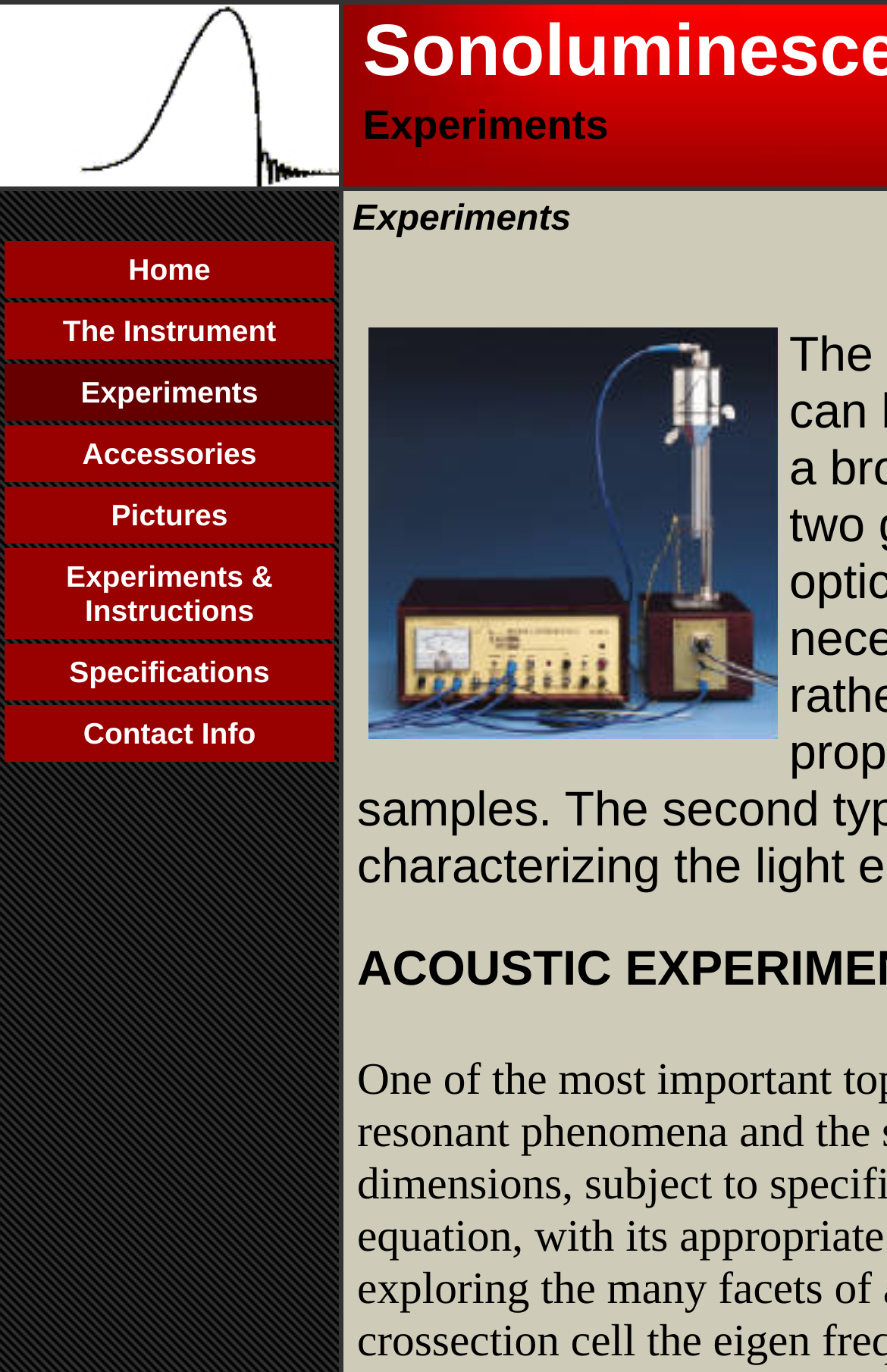What is the first link in the table?
Answer briefly with a single word or phrase based on the image.

Home